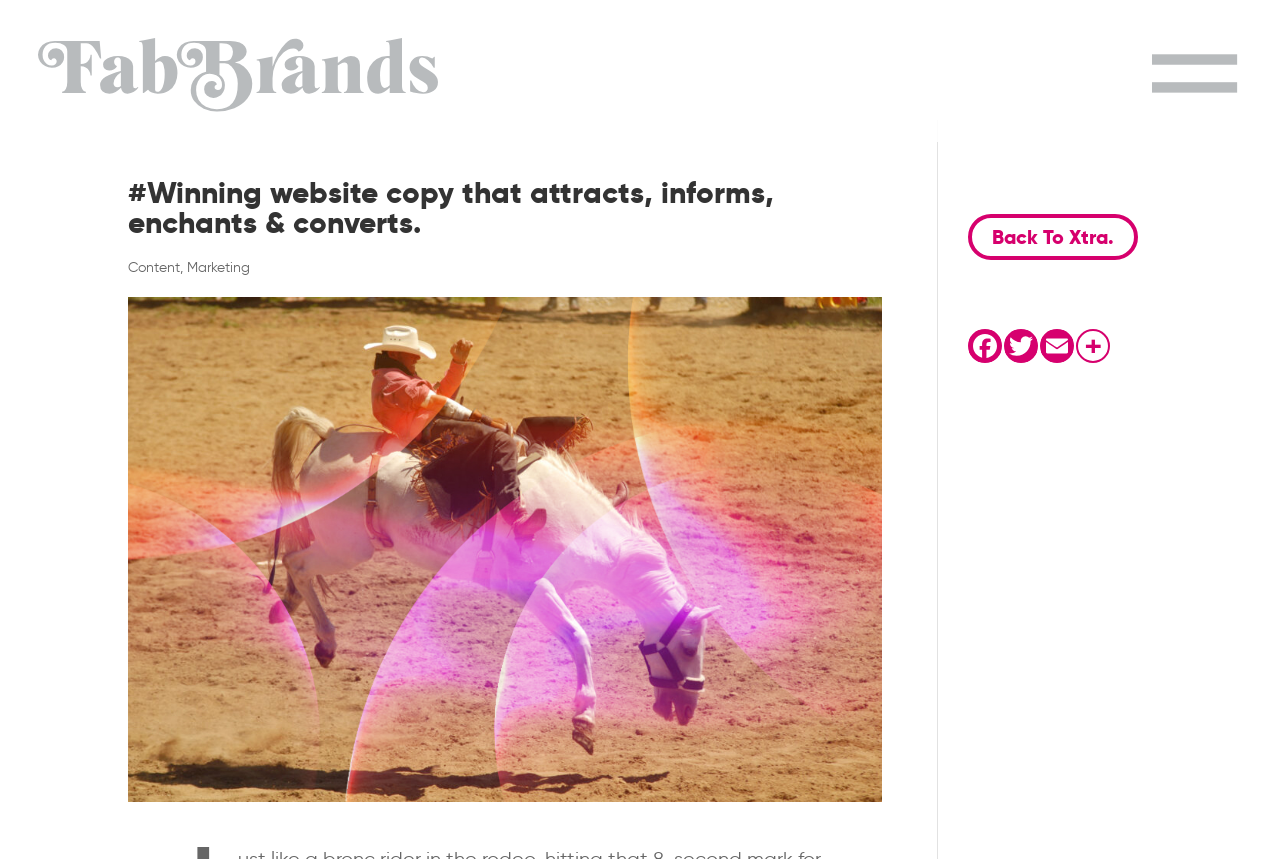Identify the bounding box coordinates of the area that should be clicked in order to complete the given instruction: "Click on the 'Back To Xtra. 5' link". The bounding box coordinates should be four float numbers between 0 and 1, i.e., [left, top, right, bottom].

[0.756, 0.249, 0.889, 0.303]